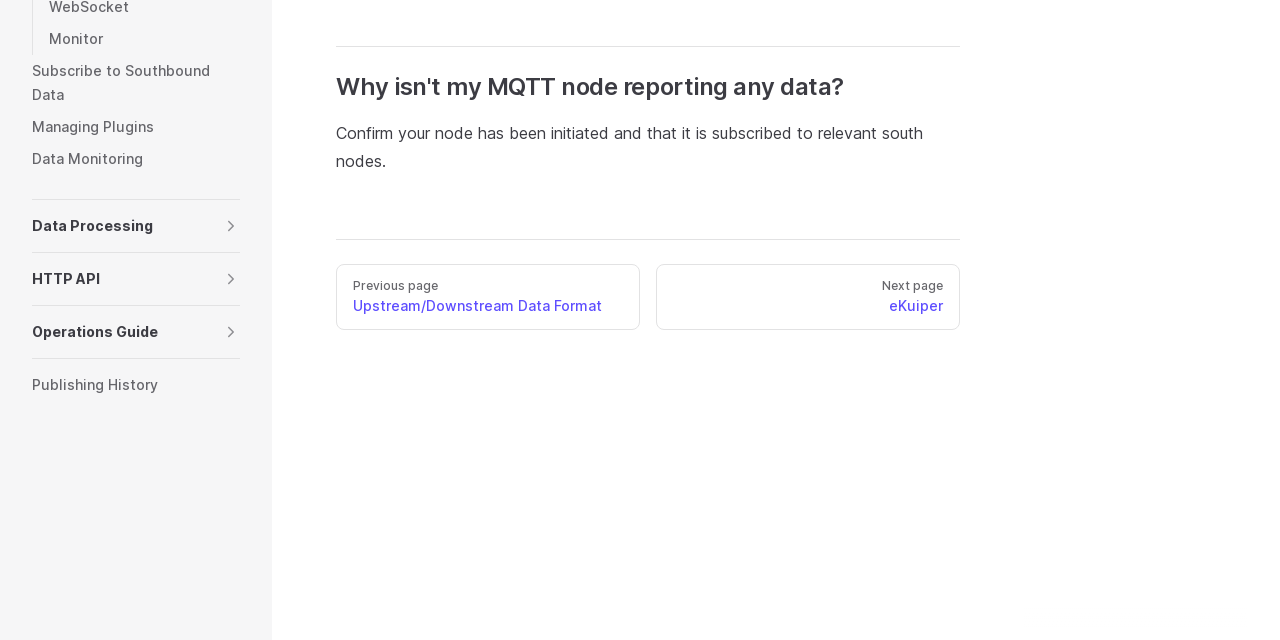Identify the bounding box of the HTML element described as: "parent_node: Data Processing aria-label="toggle section"".

[0.168, 0.328, 0.193, 0.378]